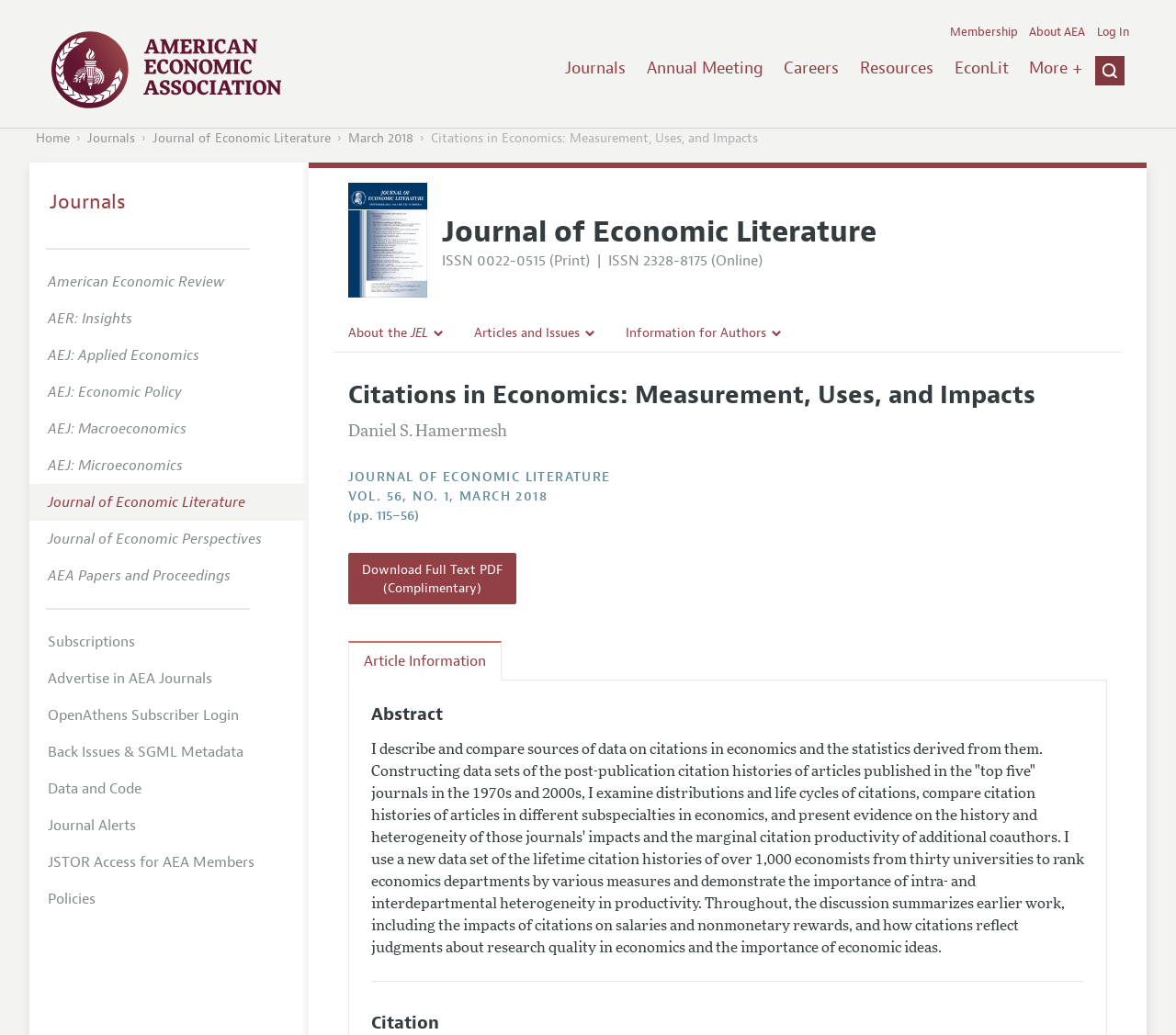Find the bounding box coordinates for the area that should be clicked to accomplish the instruction: "View article information".

[0.296, 0.62, 0.426, 0.658]